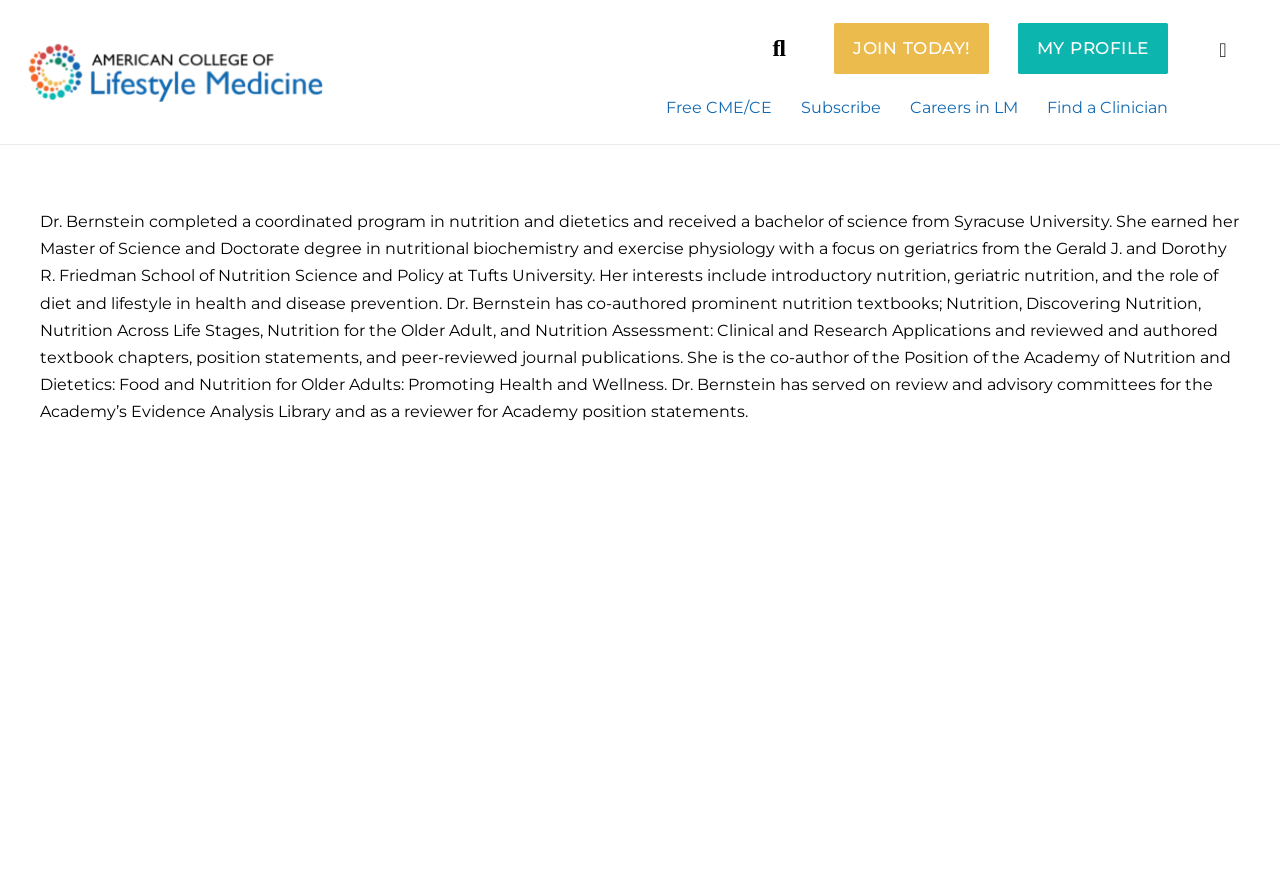Please mark the bounding box coordinates of the area that should be clicked to carry out the instruction: "Click the Find a Clinician link".

[0.795, 0.097, 0.912, 0.138]